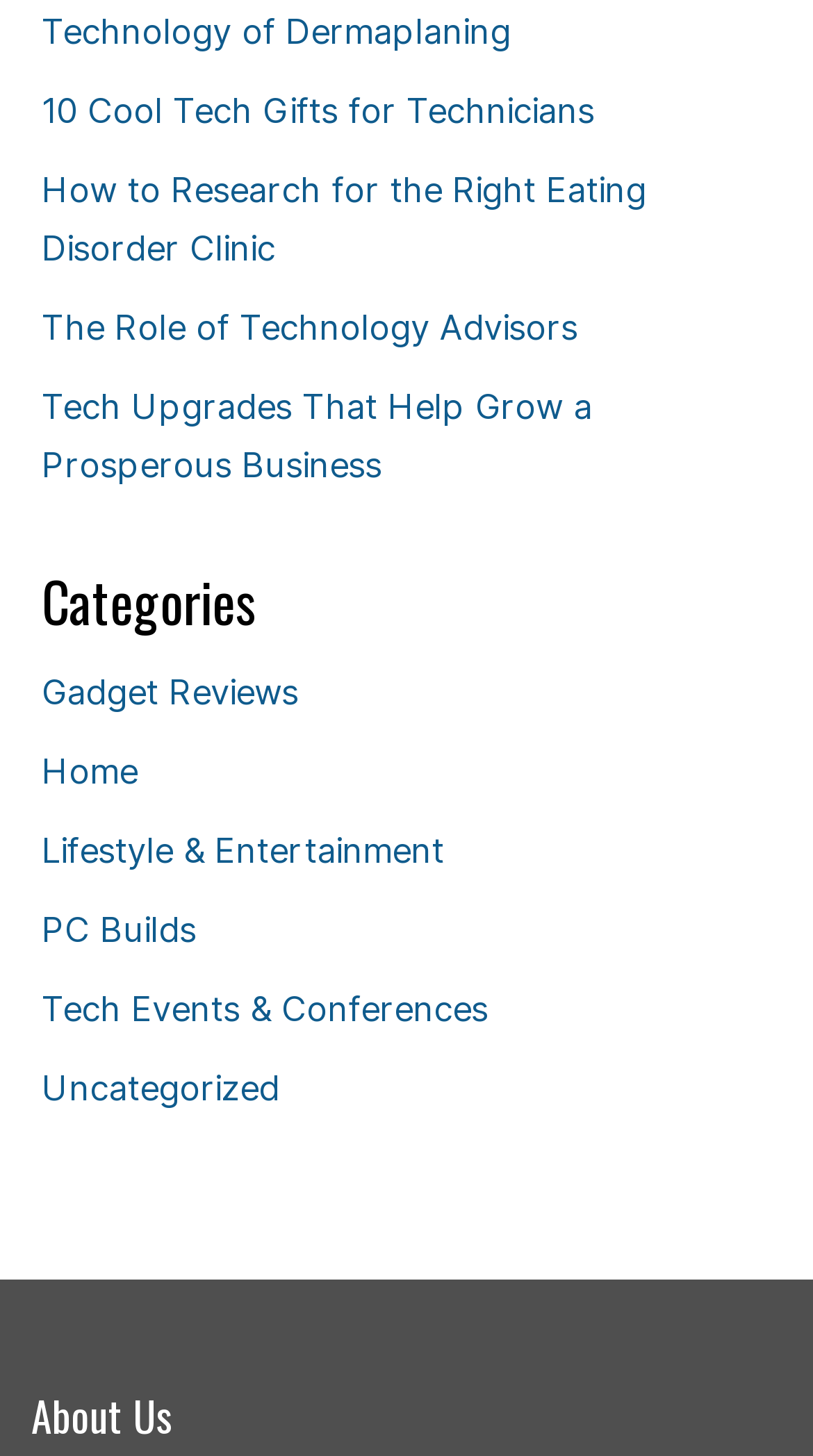Determine the bounding box coordinates of the region I should click to achieve the following instruction: "explore lifestyle and entertainment". Ensure the bounding box coordinates are four float numbers between 0 and 1, i.e., [left, top, right, bottom].

[0.051, 0.57, 0.546, 0.599]